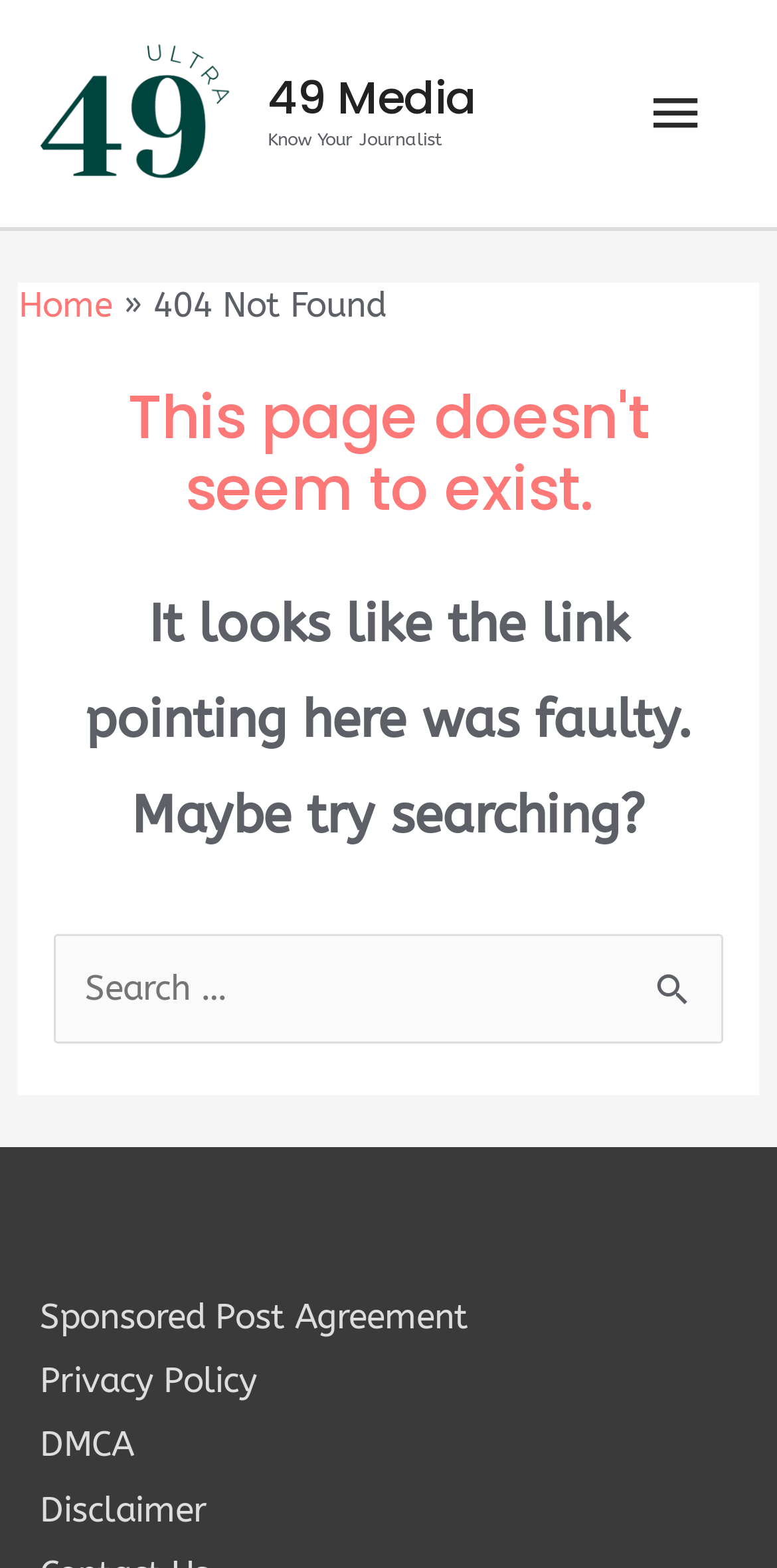Find the bounding box coordinates for the element that must be clicked to complete the instruction: "Go to the main menu". The coordinates should be four float numbers between 0 and 1, indicated as [left, top, right, bottom].

[0.794, 0.033, 0.949, 0.111]